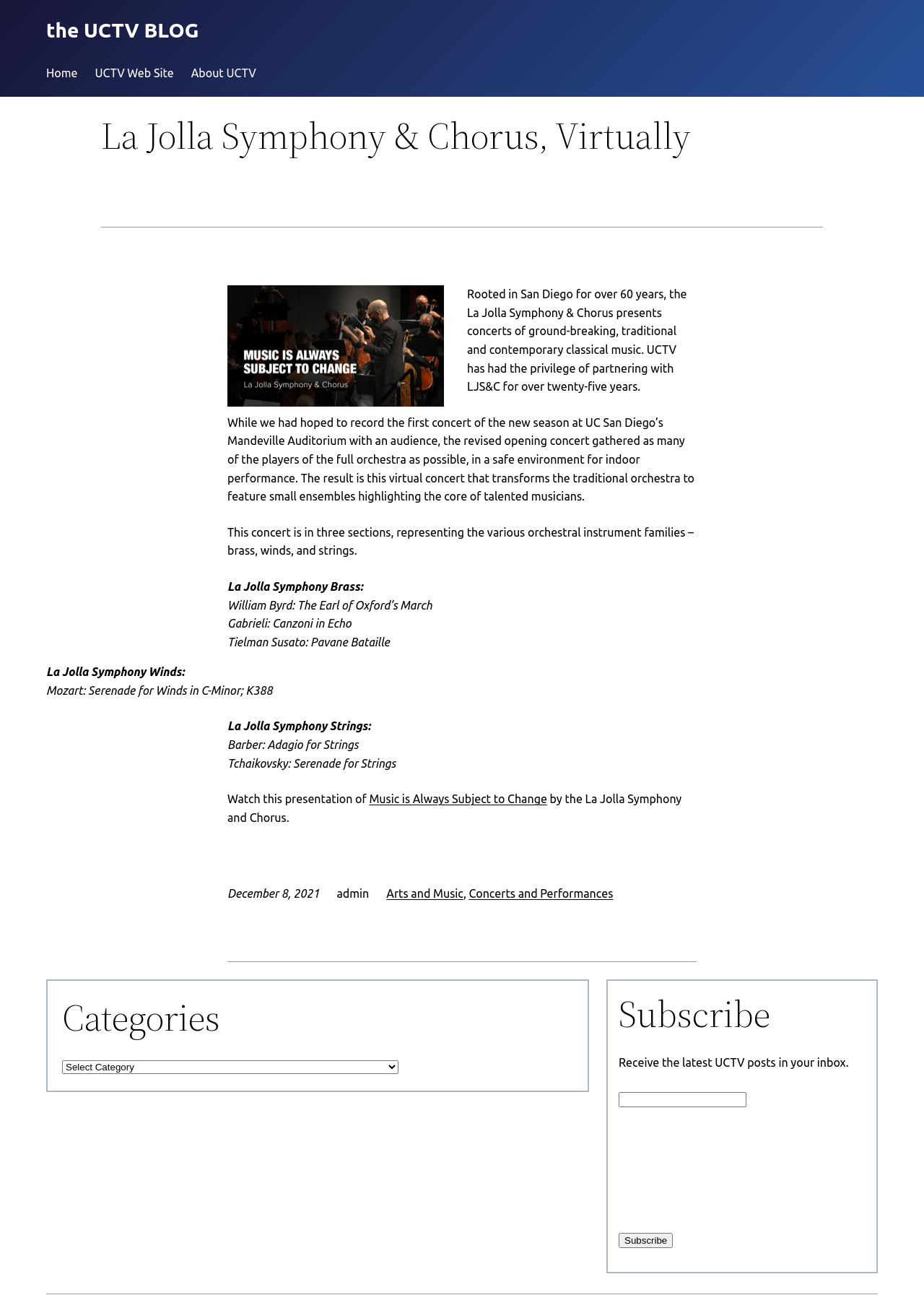Please specify the bounding box coordinates for the clickable region that will help you carry out the instruction: "Subscribe to the latest UCTV posts".

[0.67, 0.952, 0.728, 0.964]